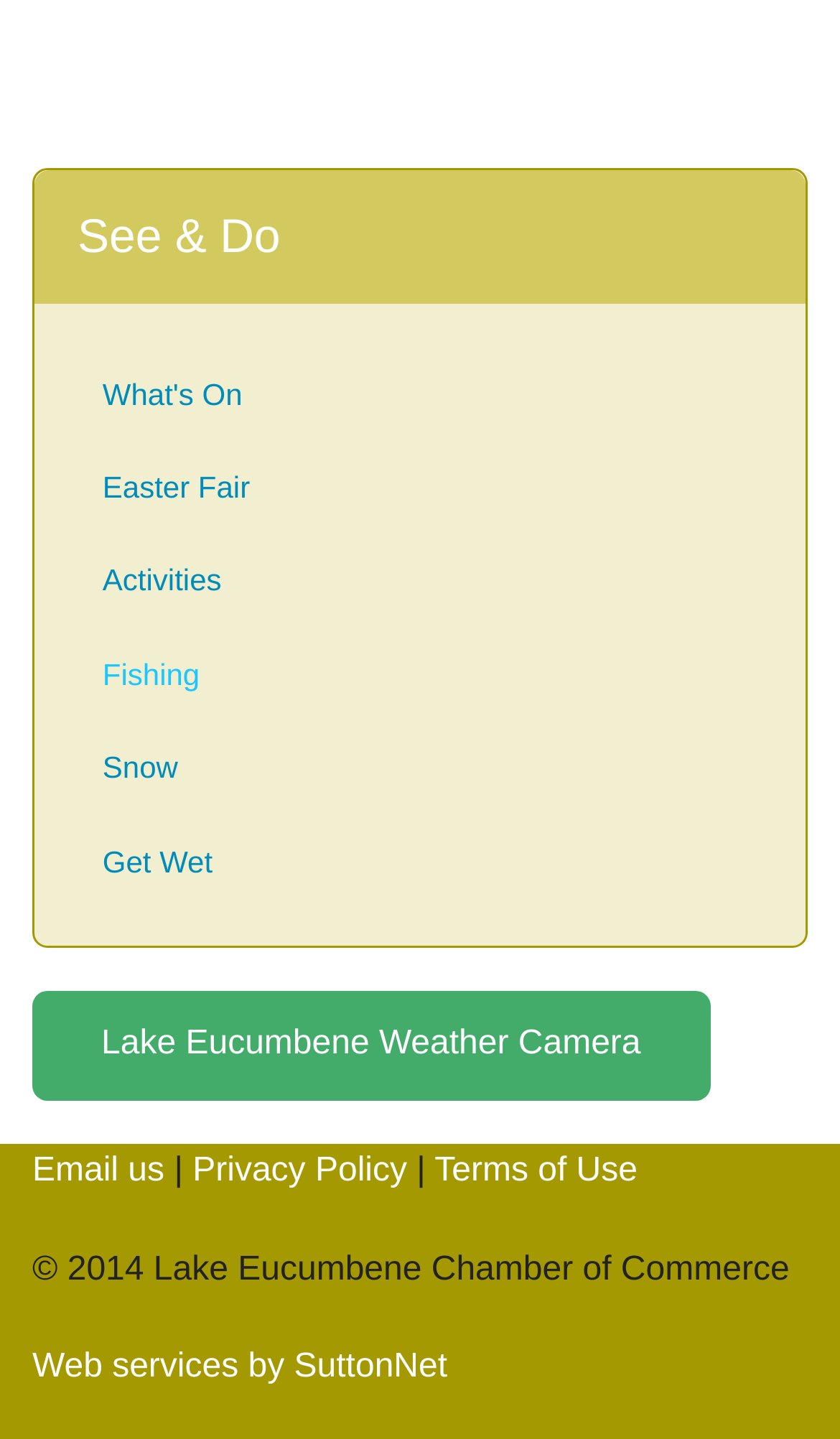Locate the bounding box coordinates of the clickable area to execute the instruction: "Check What's On". Provide the coordinates as four float numbers between 0 and 1, represented as [left, top, right, bottom].

[0.086, 0.246, 0.914, 0.301]